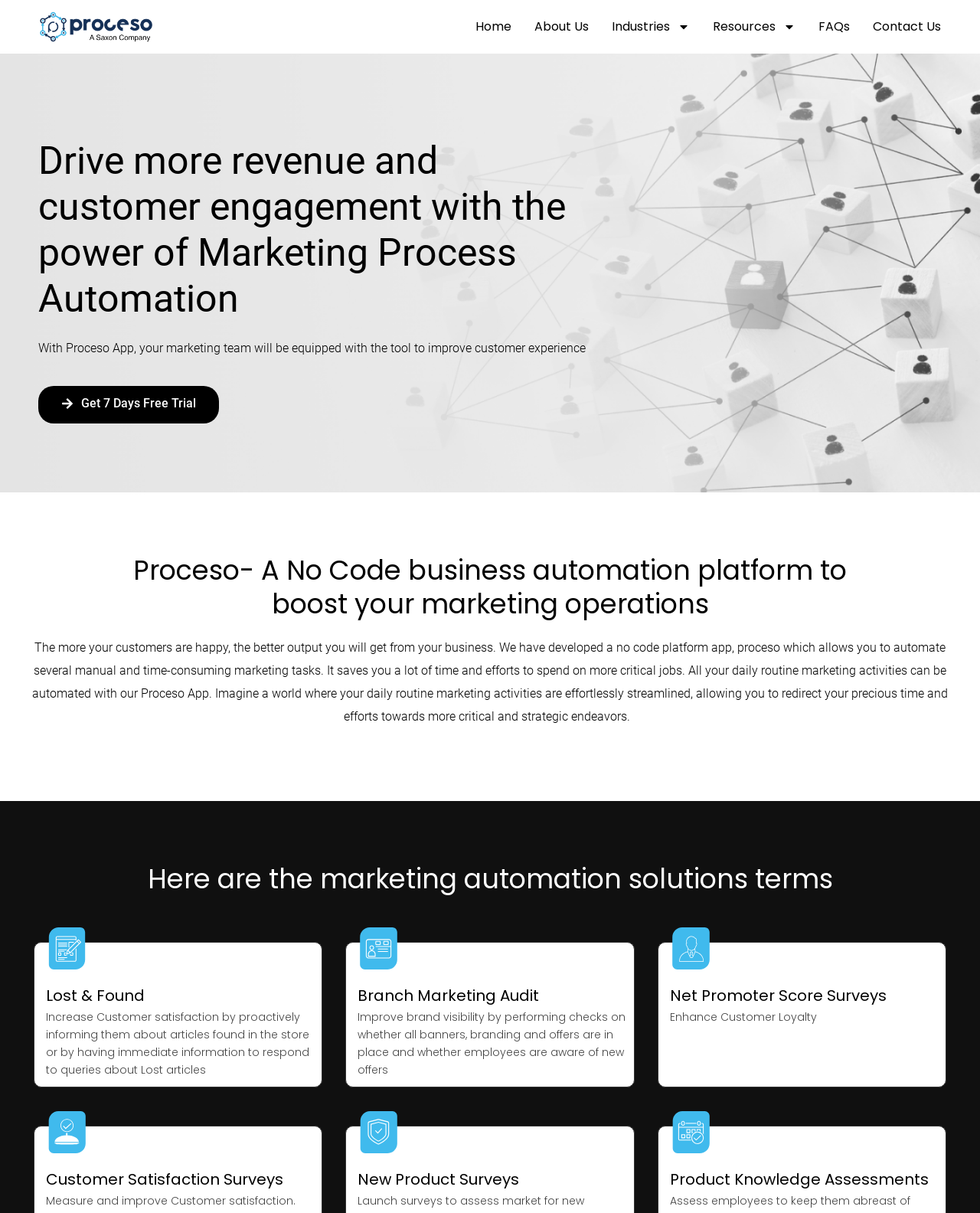Using the information in the image, could you please answer the following question in detail:
What are the types of marketing automation solutions offered by Proceso App?

Based on the webpage, Proceso App offers various marketing automation solutions, including Lost & Found, Branch Marketing Audit, Net Promoter Score Surveys, Customer Satisfaction Surveys, New Product Surveys, and Product Knowledge Assessments. These solutions aim to improve customer experience and enhance business operations.